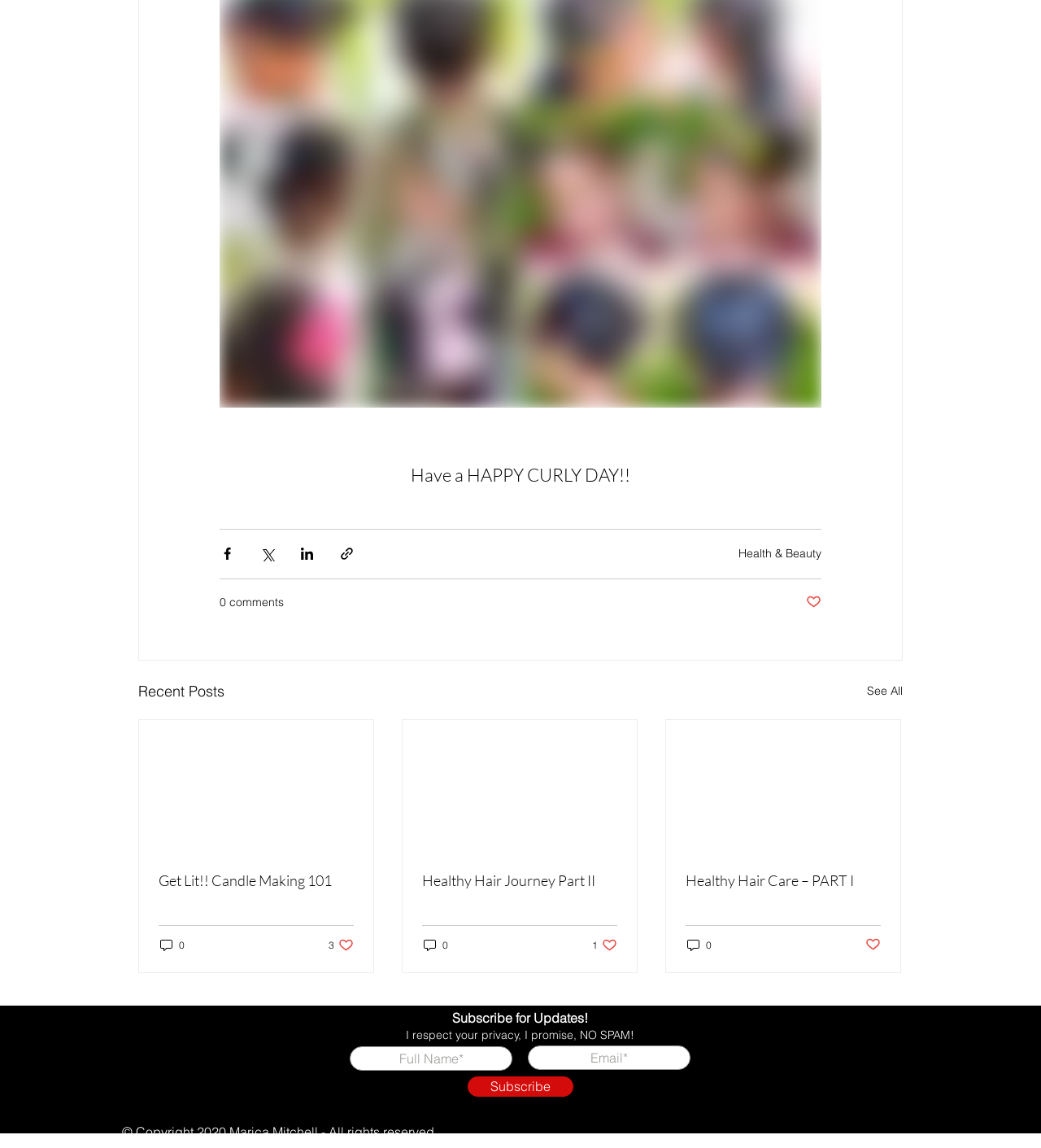Please identify the bounding box coordinates of the clickable area that will allow you to execute the instruction: "Click on 'Health & Beauty'".

[0.709, 0.476, 0.789, 0.488]